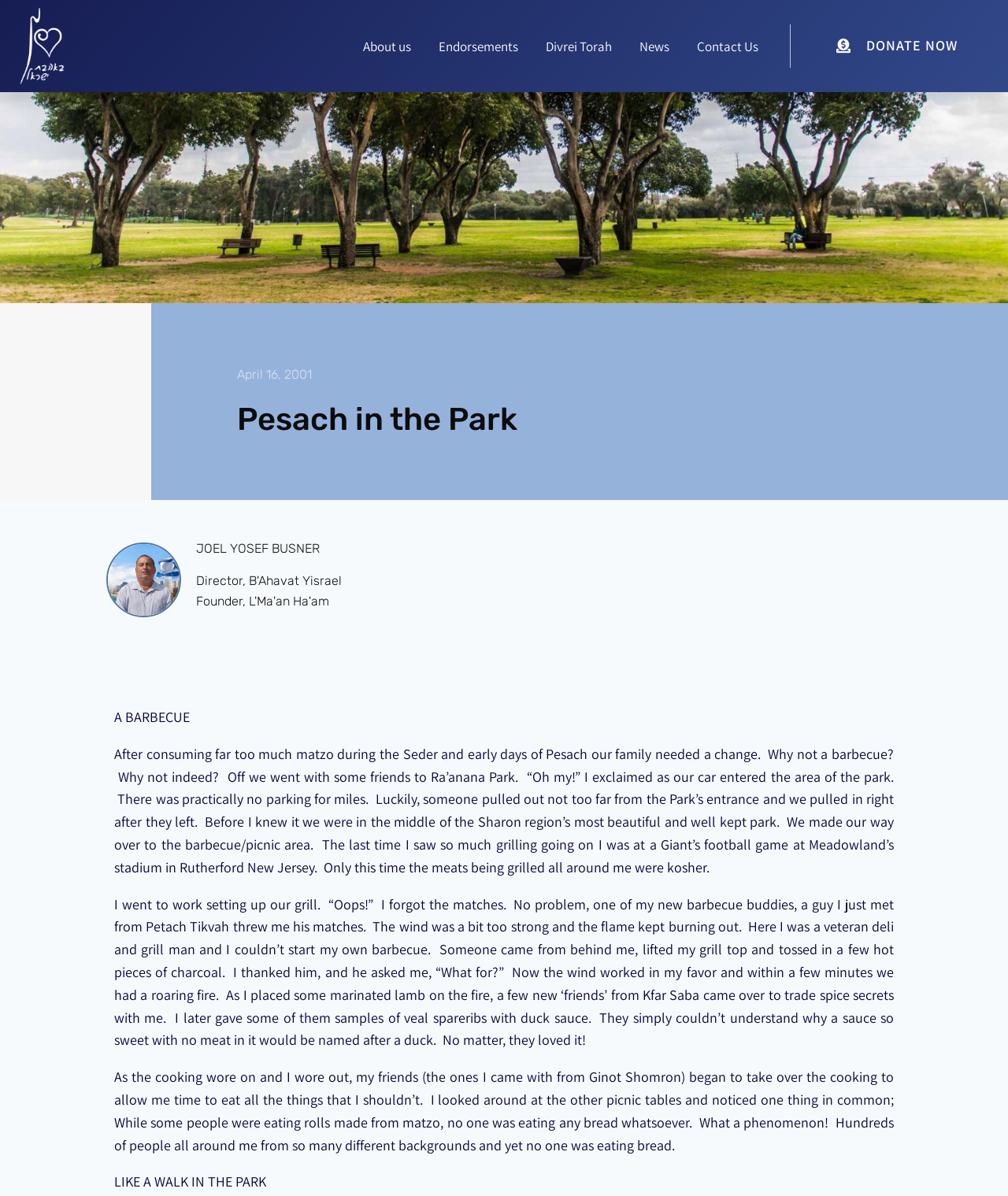Please identify the bounding box coordinates of the area that needs to be clicked to fulfill the following instruction: "Read the 'Pesach in the Park' heading."

[0.235, 0.335, 0.745, 0.367]